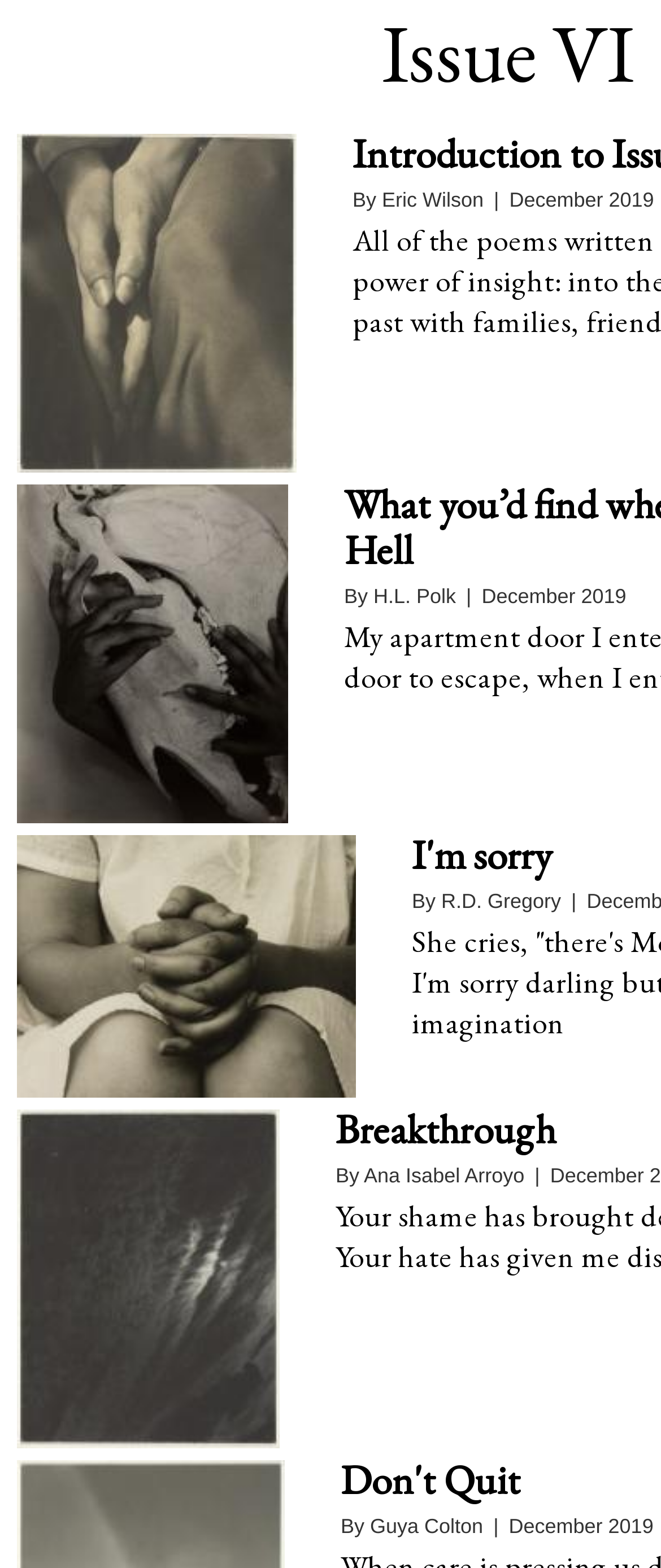How many articles are listed on this webpage? Observe the screenshot and provide a one-word or short phrase answer.

4